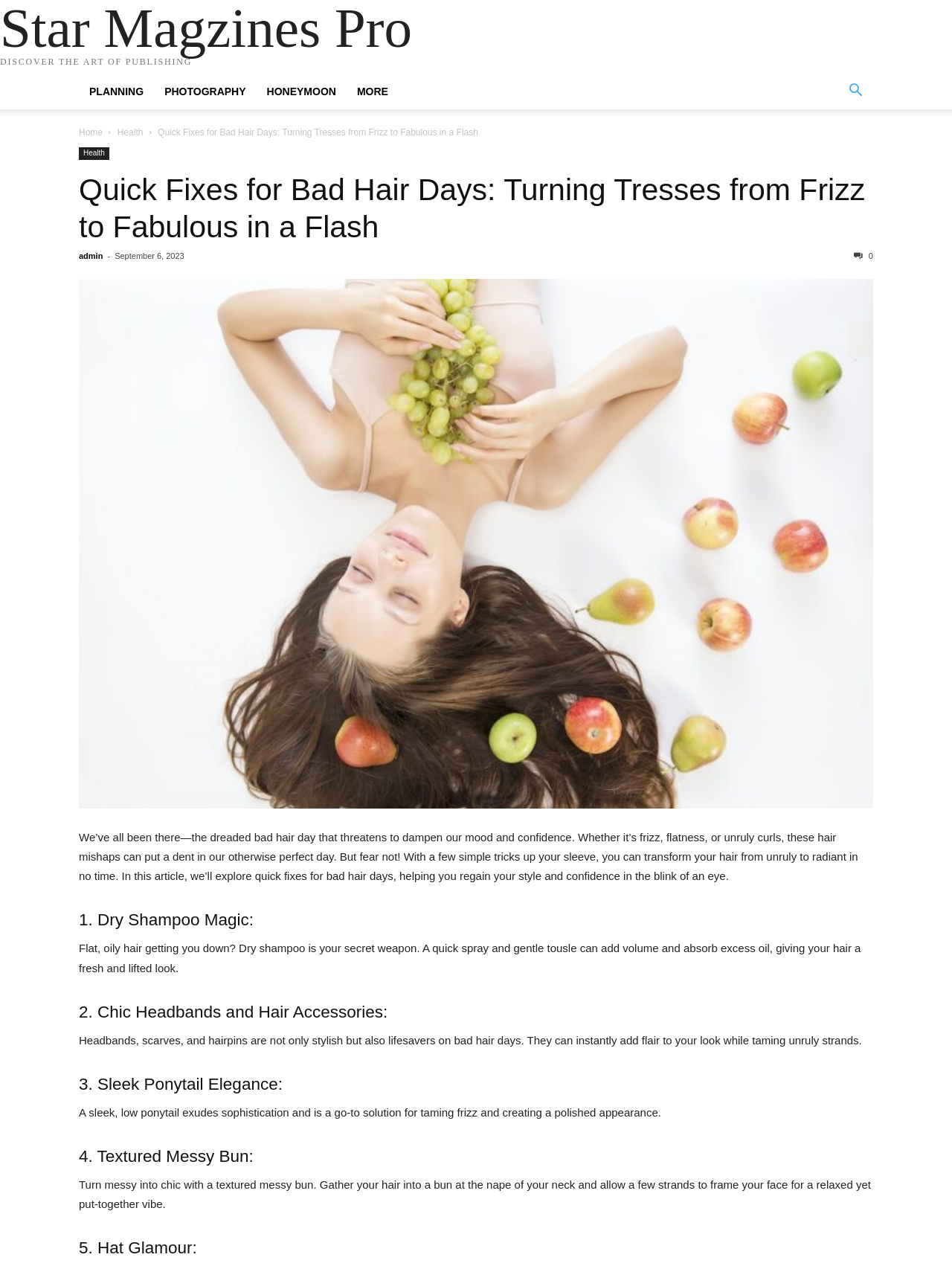How many solutions are provided for bad hair days?
Can you give a detailed and elaborate answer to the question?

The article provides five quick fixes for bad hair days, which are dry shampoo magic, chic headbands and hair accessories, sleek ponytail elegance, textured messy bun, and hat glamour.